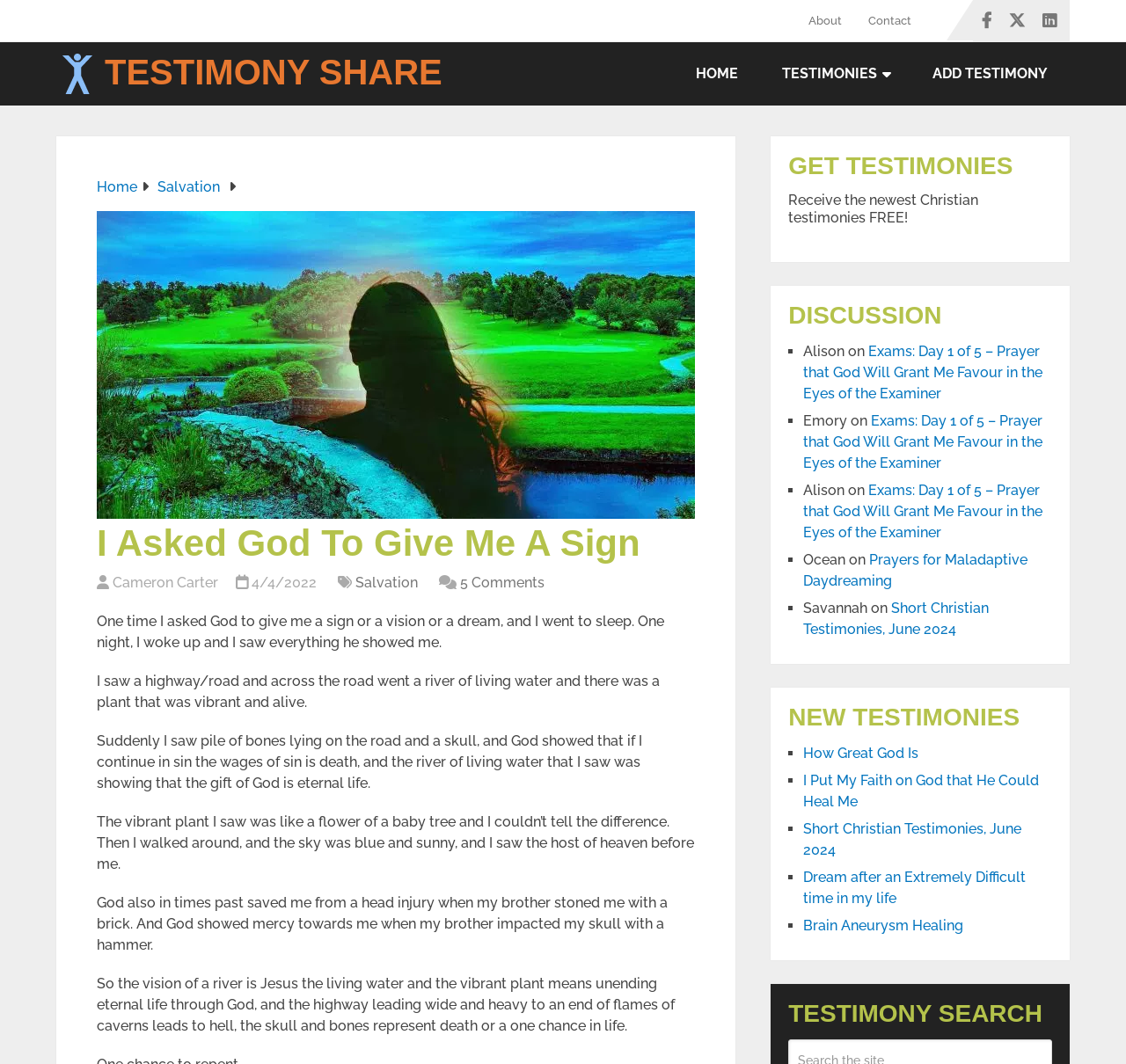Highlight the bounding box coordinates of the region I should click on to meet the following instruction: "Search for a testimony".

[0.7, 0.941, 0.934, 0.964]